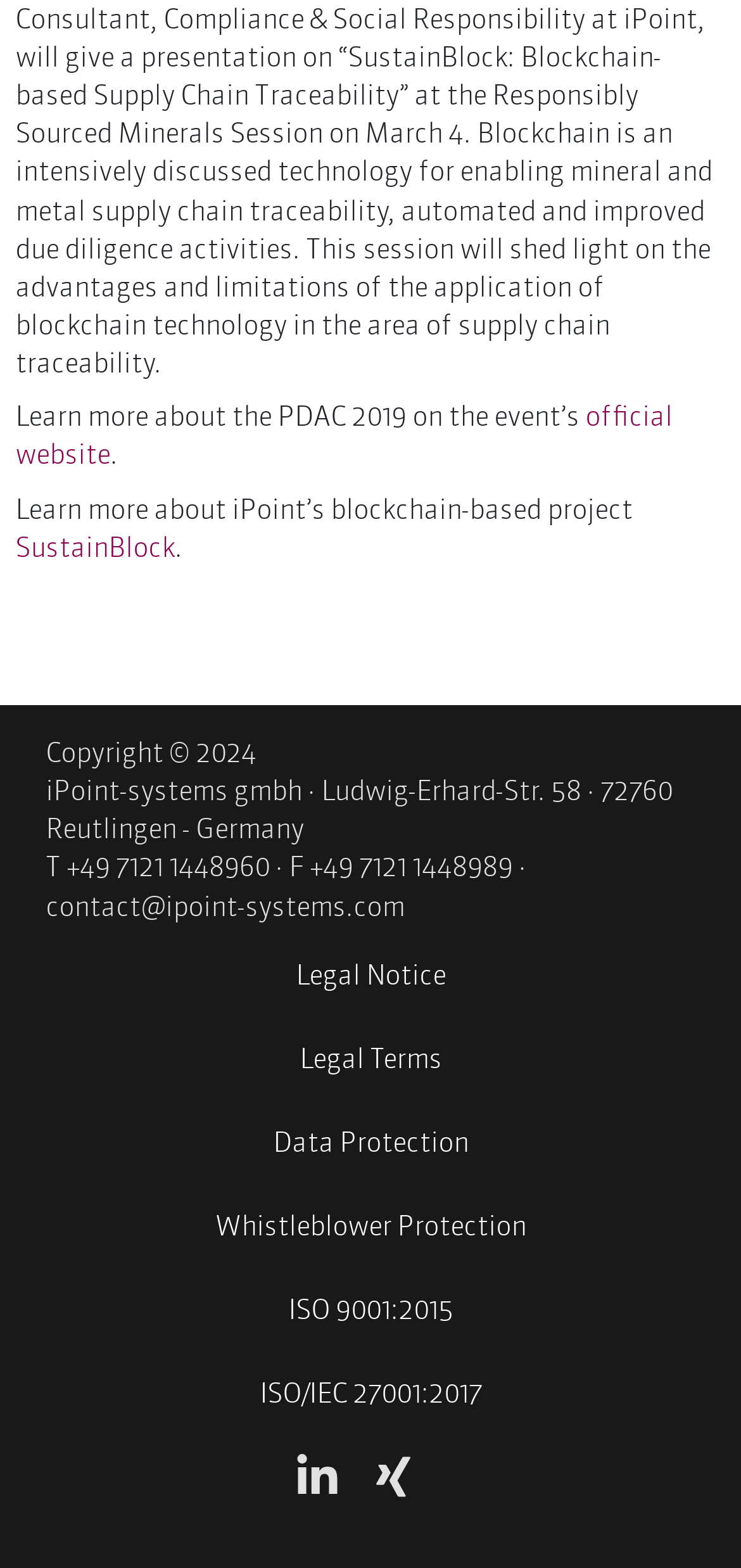Please determine the bounding box coordinates of the clickable area required to carry out the following instruction: "Explore SustainBlock". The coordinates must be four float numbers between 0 and 1, represented as [left, top, right, bottom].

[0.021, 0.342, 0.236, 0.358]